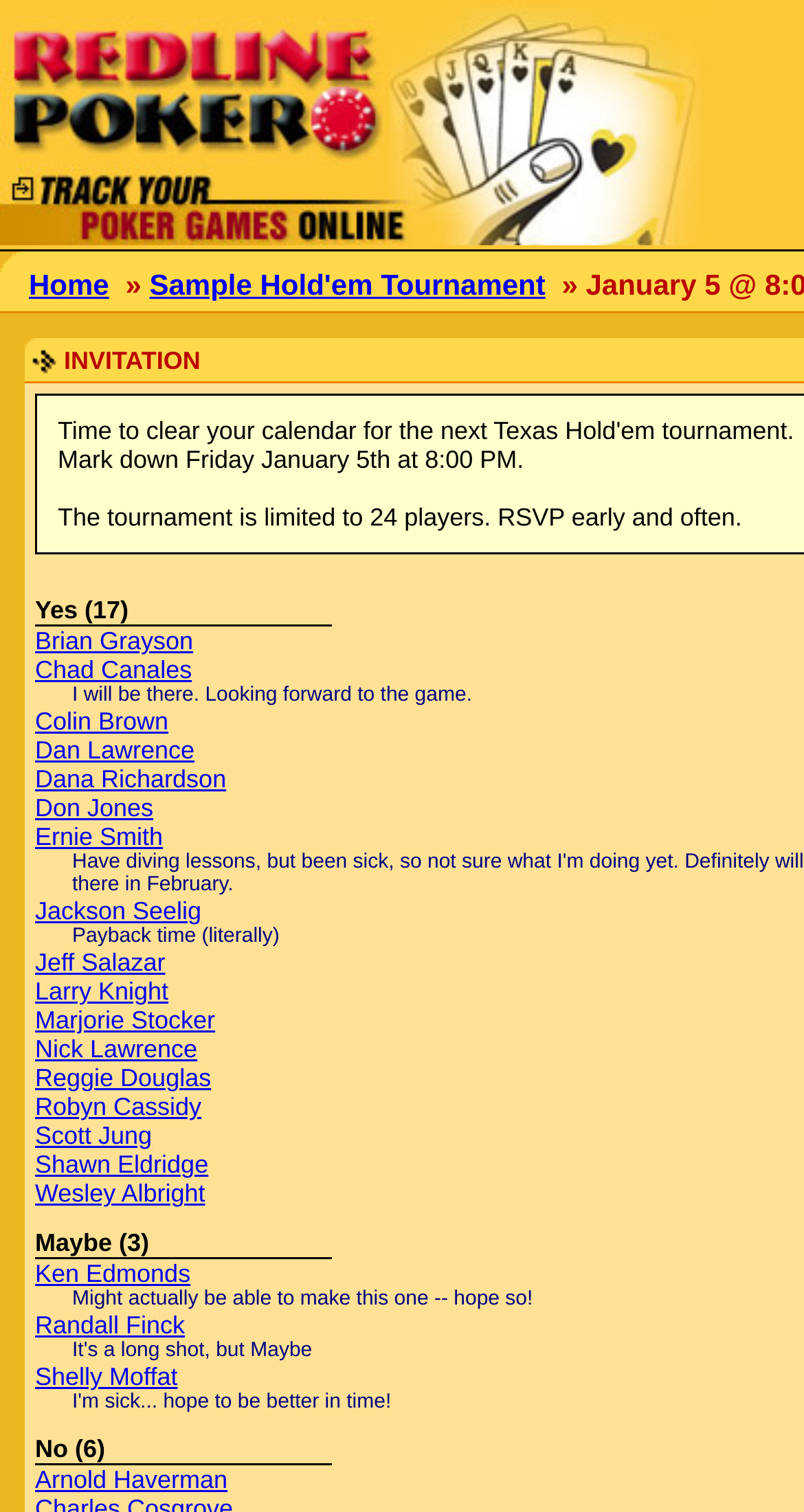Identify the bounding box for the UI element described as: "Colin Brown". The coordinates should be four float numbers between 0 and 1, i.e., [left, top, right, bottom].

[0.044, 0.468, 0.209, 0.487]